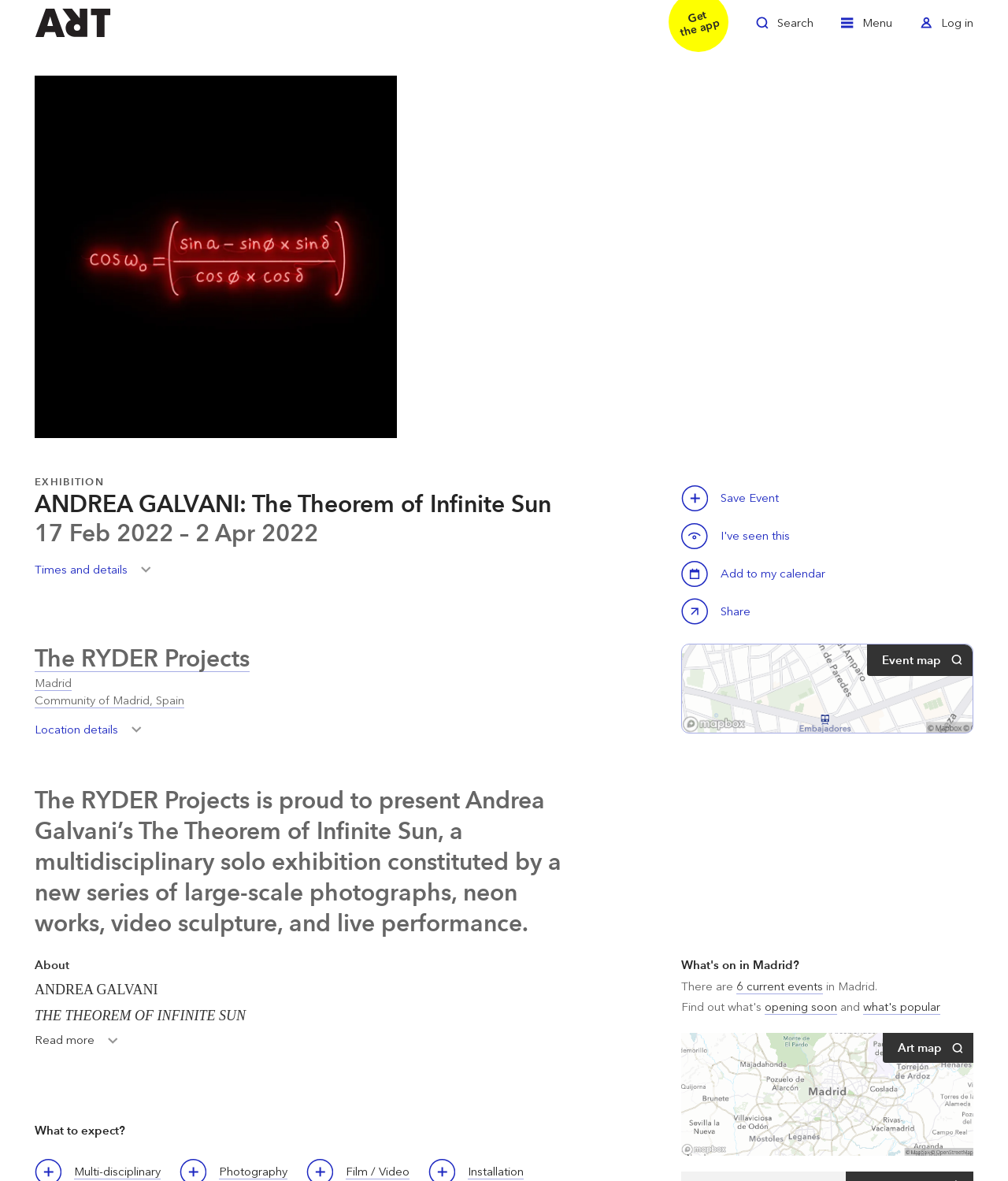What type of works are exhibited?
Please give a detailed answer to the question using the information shown in the image.

I found the answer by looking at the static text 'The RYDER Projects is proud to present Andrea Galvani’s The Theorem of Infinite Sun, a multidisciplinary solo exhibition constituted by a new series of large-scale photographs, neon works, video sculpture, and live performance.' which describes the type of works exhibited.